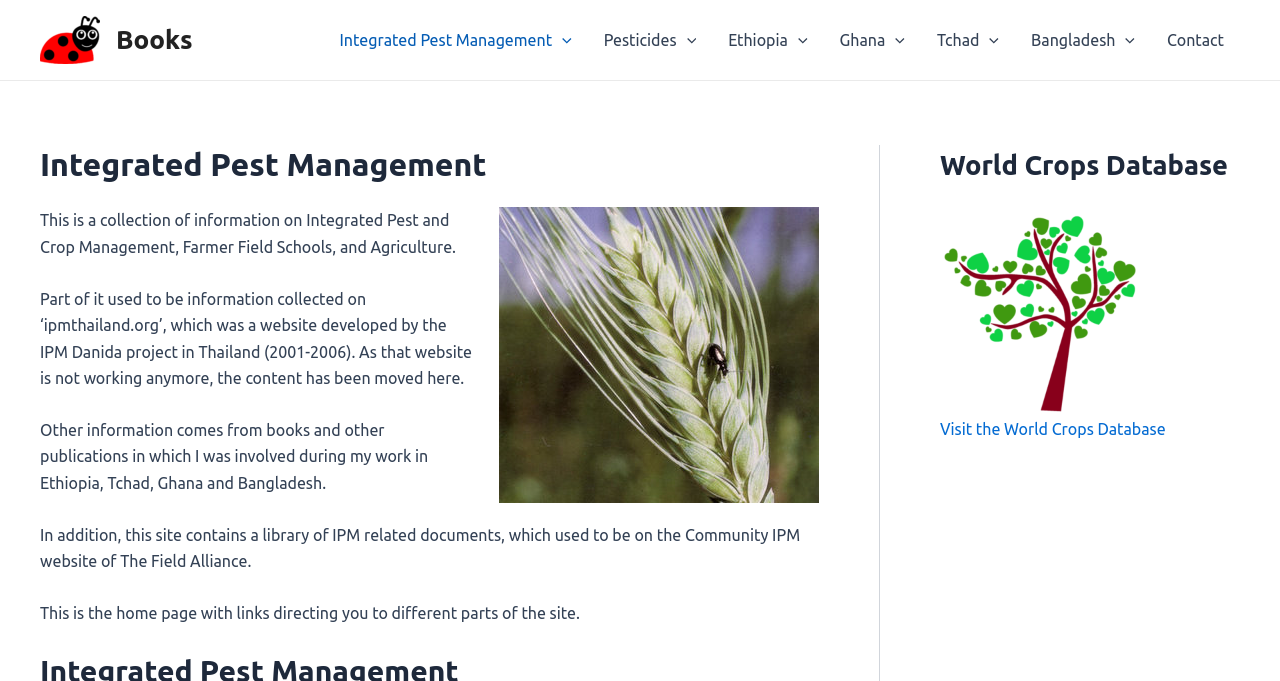Give a one-word or short phrase answer to the question: 
What is the purpose of this website?

Information collection